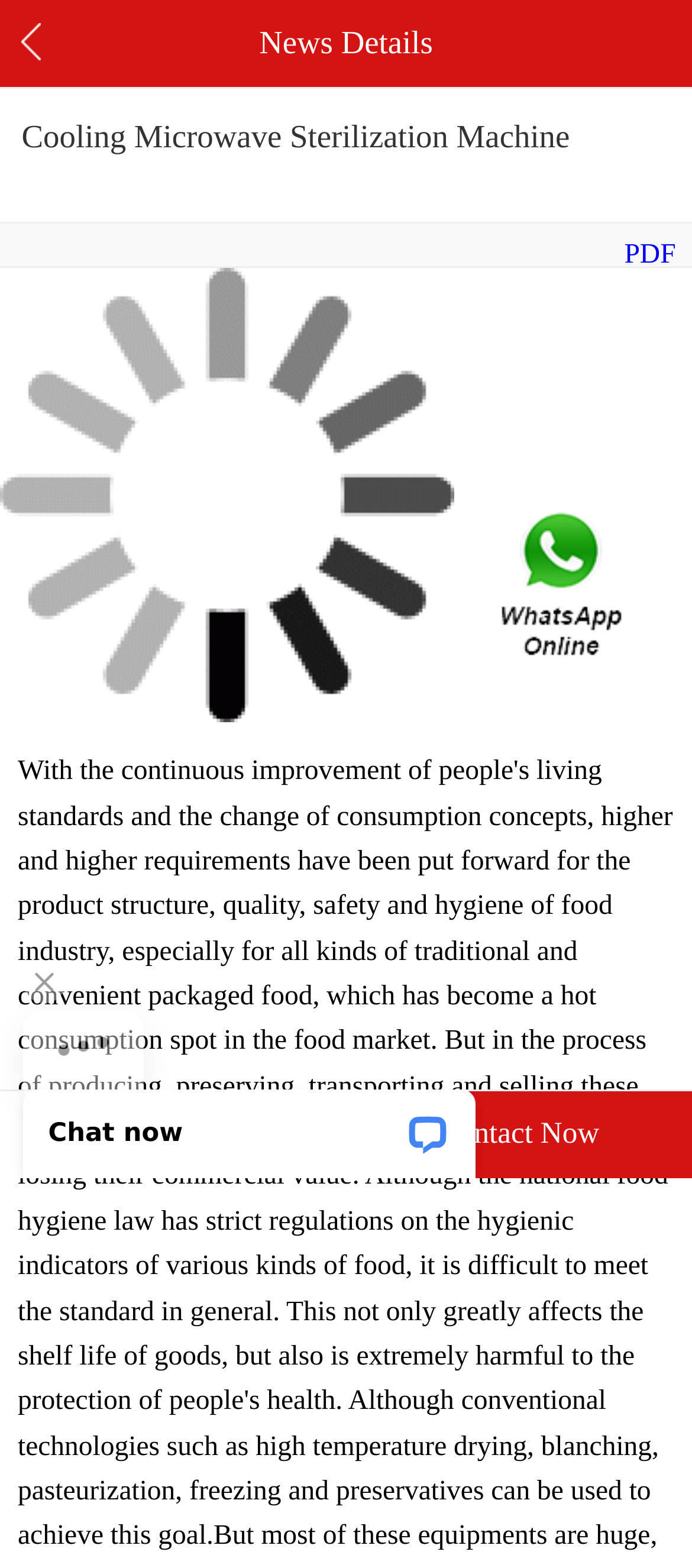What is the purpose of the 'Contact Now' link?
Please look at the screenshot and answer using one word or phrase.

To contact the website